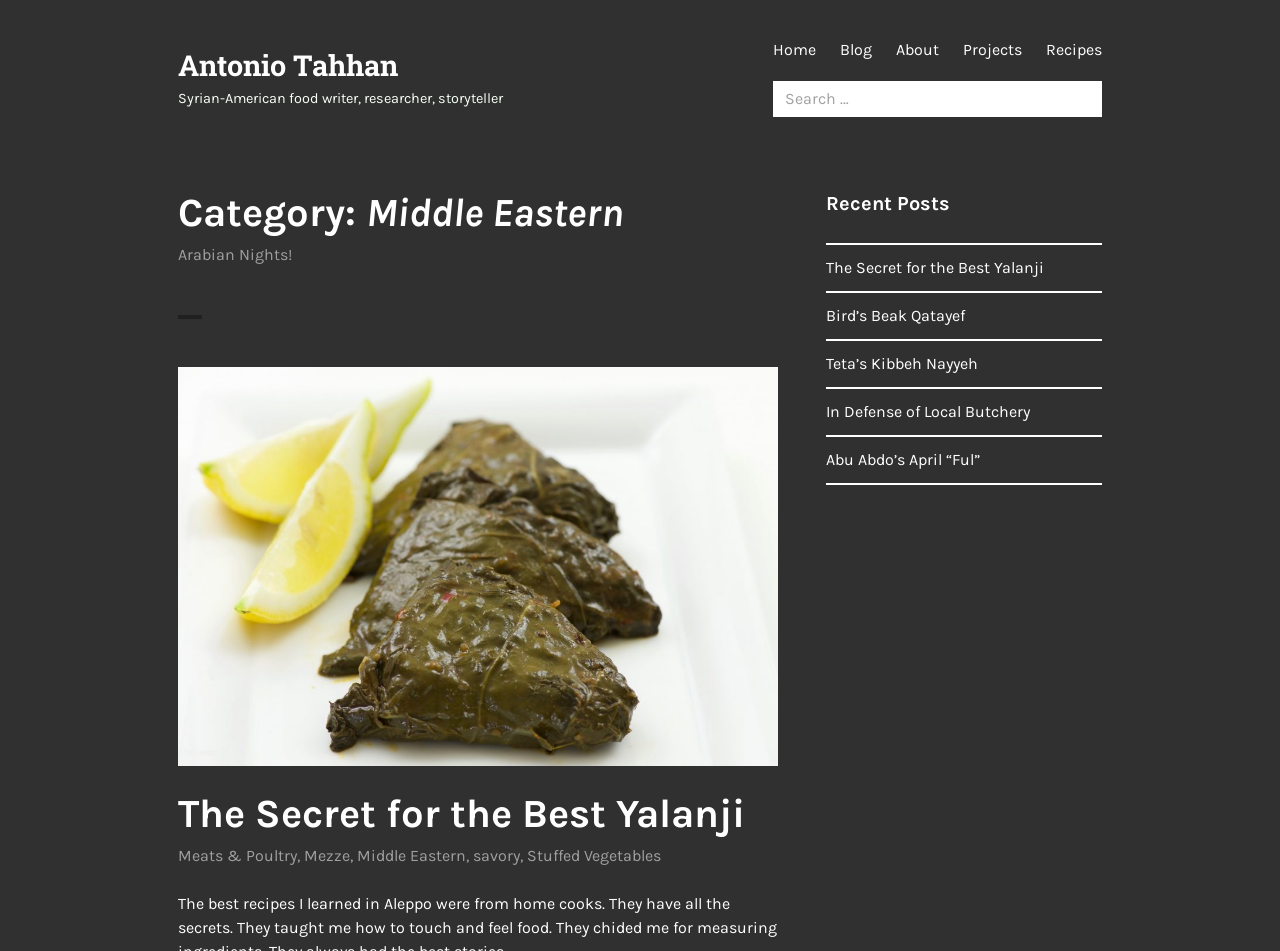Please specify the bounding box coordinates of the region to click in order to perform the following instruction: "Share the current article".

None